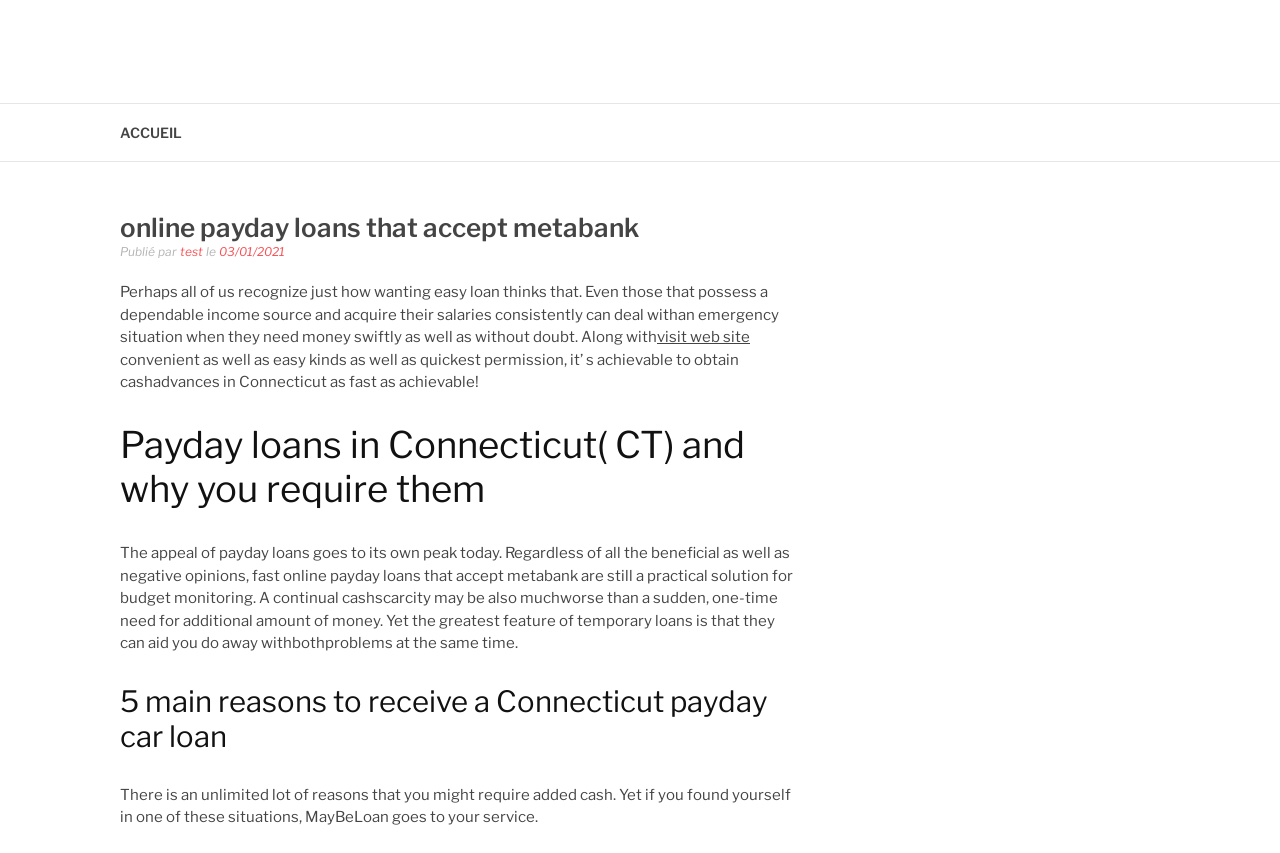Please find the main title text of this webpage.

online payday loans that accept metabank